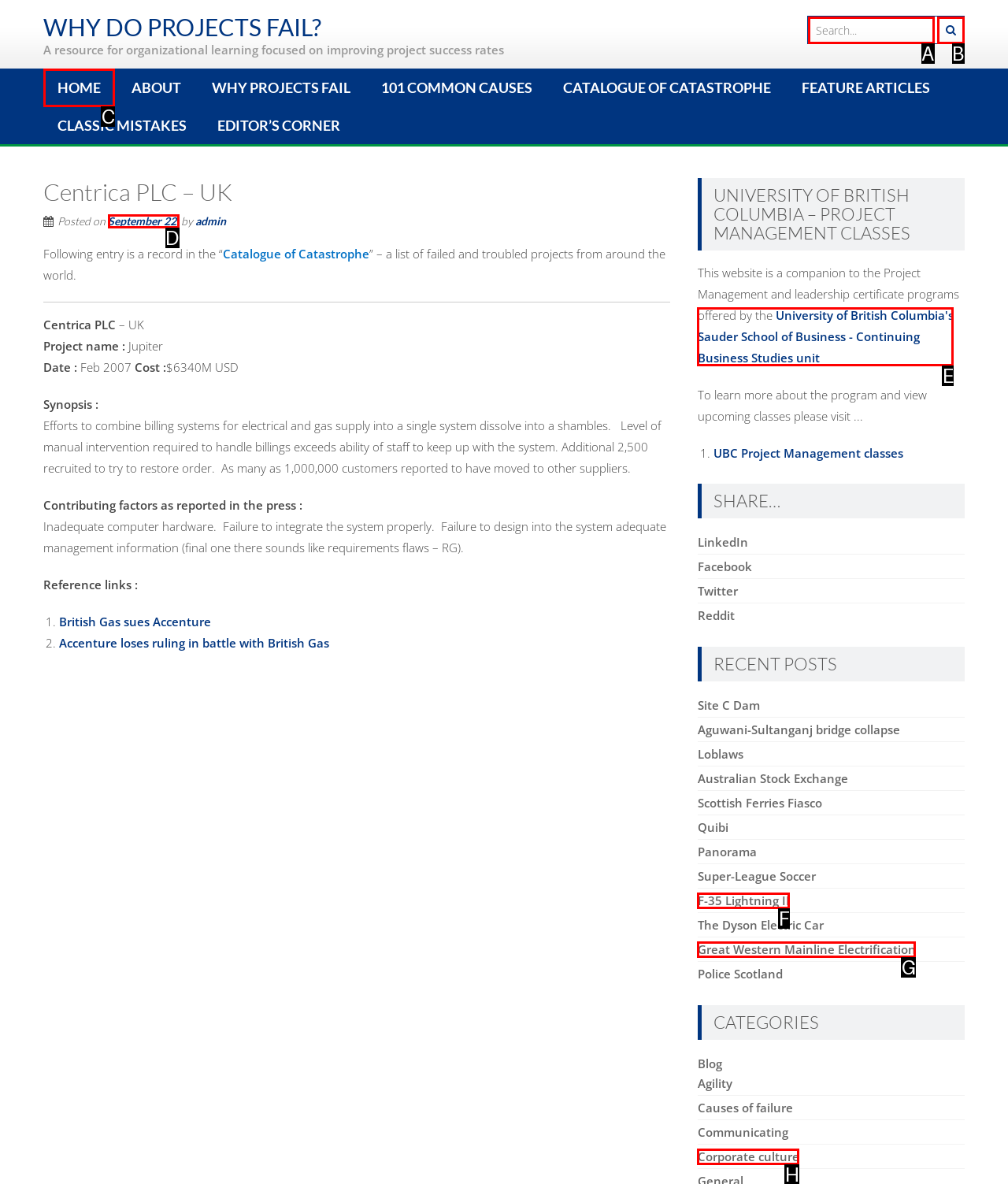Select the correct UI element to complete the task: Visit the home page
Please provide the letter of the chosen option.

C